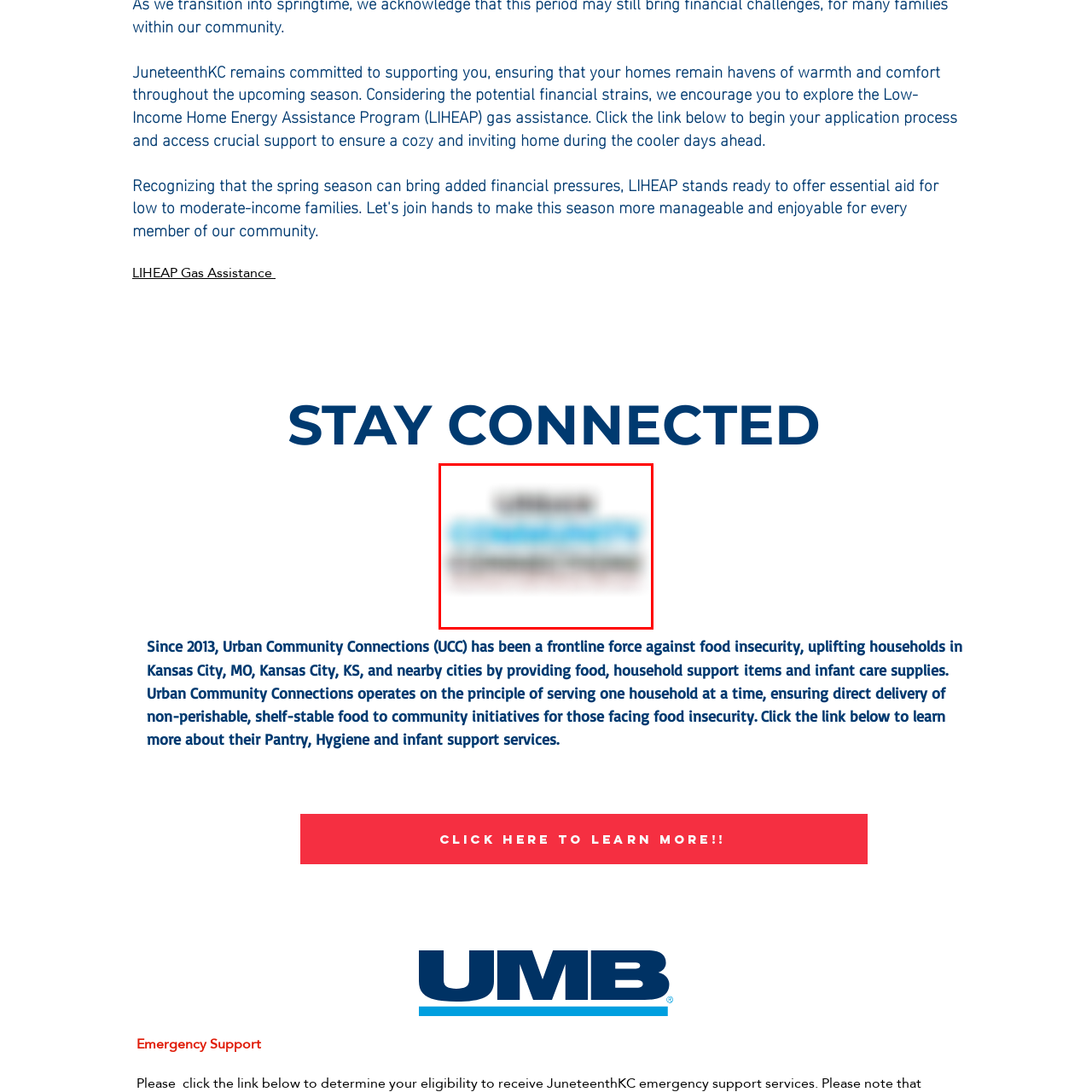Elaborate on the visual details of the image contained within the red boundary.

The image features the logo of Urban Community Connections (UCC), a dedicated organization focused on combating food insecurity in Kansas City and surrounding areas. The logo prominently displays the organization's name, emphasizing "Urban" and "Community Connections" in vibrant blue lettering, signifying its commitment to community engagement and support. This visual representation aligns with UCC's mission to uplift households by providing essential food and household items, as well as resources for those in need. The logo underscores their role as a frontline force in fostering stability and comfort for families in the region.